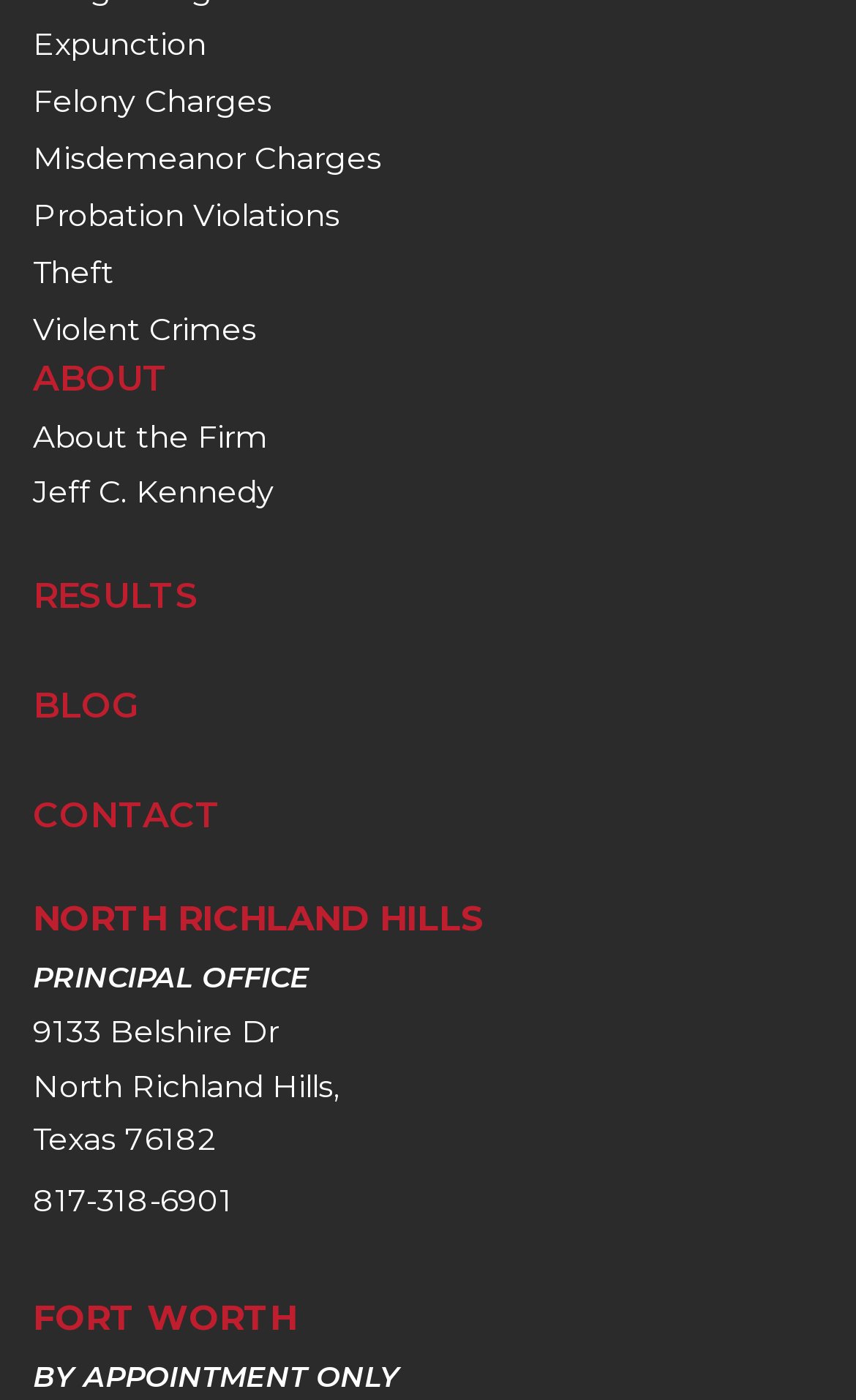Locate the bounding box coordinates of the area that needs to be clicked to fulfill the following instruction: "View 'About the Firm'". The coordinates should be in the format of four float numbers between 0 and 1, namely [left, top, right, bottom].

[0.038, 0.297, 0.313, 0.325]